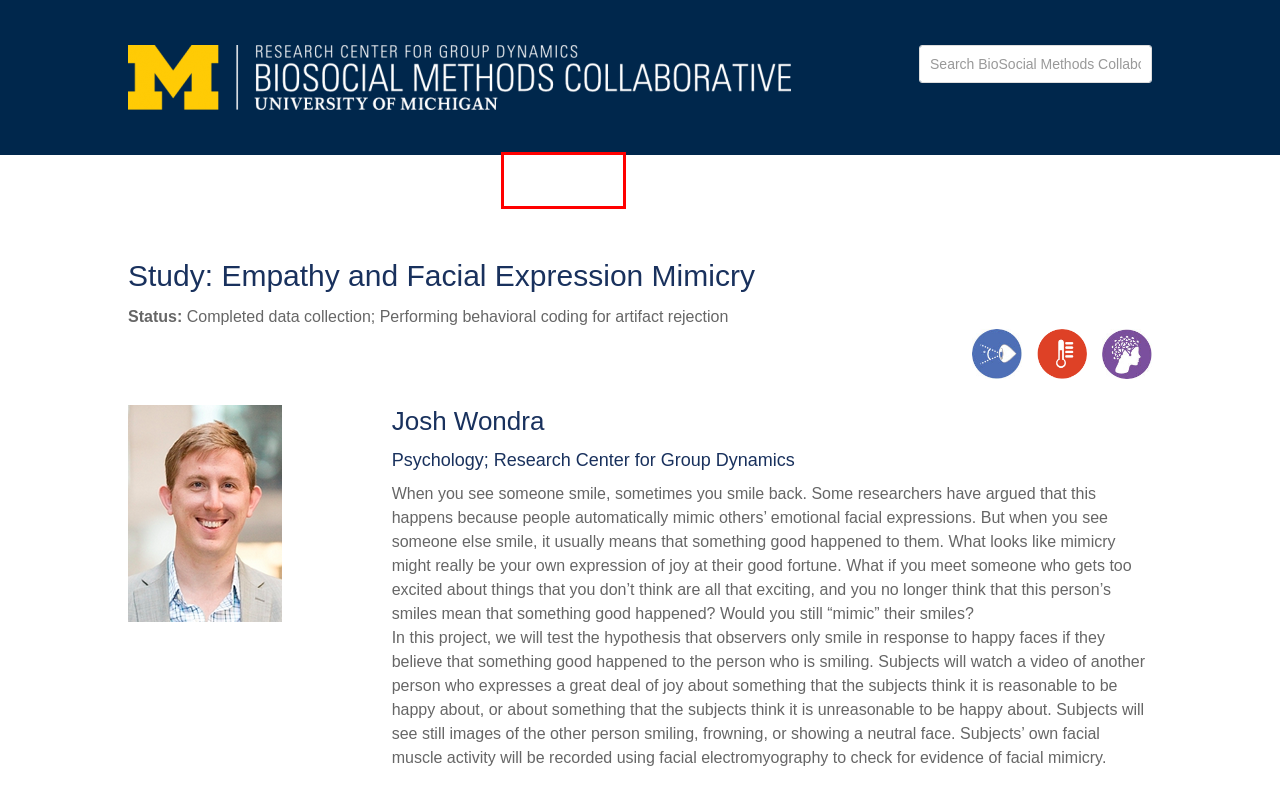You are presented with a screenshot of a webpage with a red bounding box. Select the webpage description that most closely matches the new webpage after clicking the element inside the red bounding box. The options are:
A. Research | BioSocial Methods Collaborative
B. News | BioSocial Methods Collaborative
C. Services | BioSocial Methods Collaborative
D. Team | BioSocial Methods Collaborative
E. The Regents of the University of Michigan
F. Labs | BioSocial Methods Collaborative
G. The BioSocial Methods Collaborative
H. Collaborators | BioSocial Methods Collaborative

A